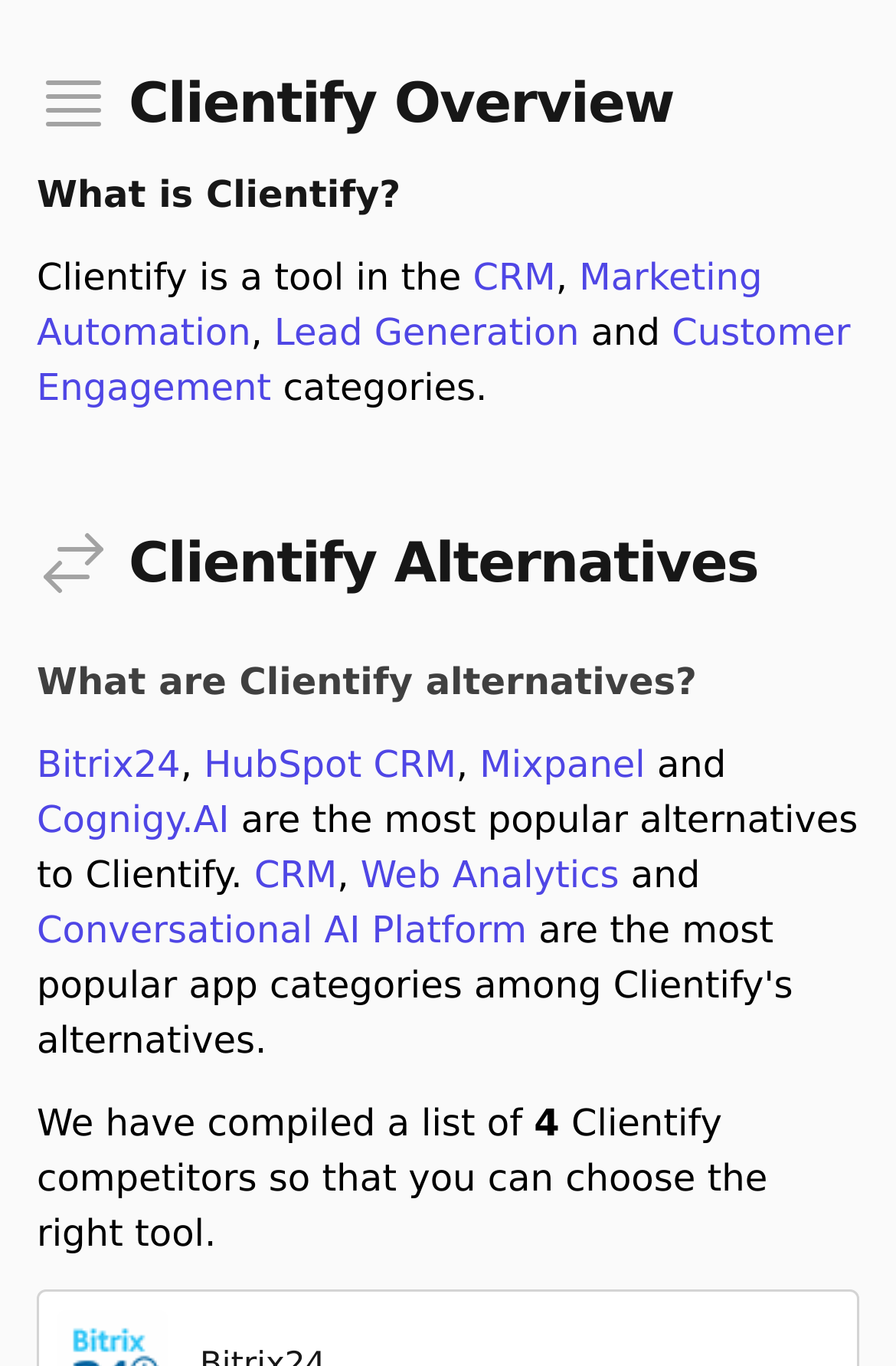What is the purpose of the list of Clientify competitors?
Carefully analyze the image and provide a detailed answer to the question.

According to the webpage, the list of Clientify competitors is compiled to help users choose the right tool. This is stated in the text 'We have compiled a list of Clientify competitors so that you can choose the right tool'.